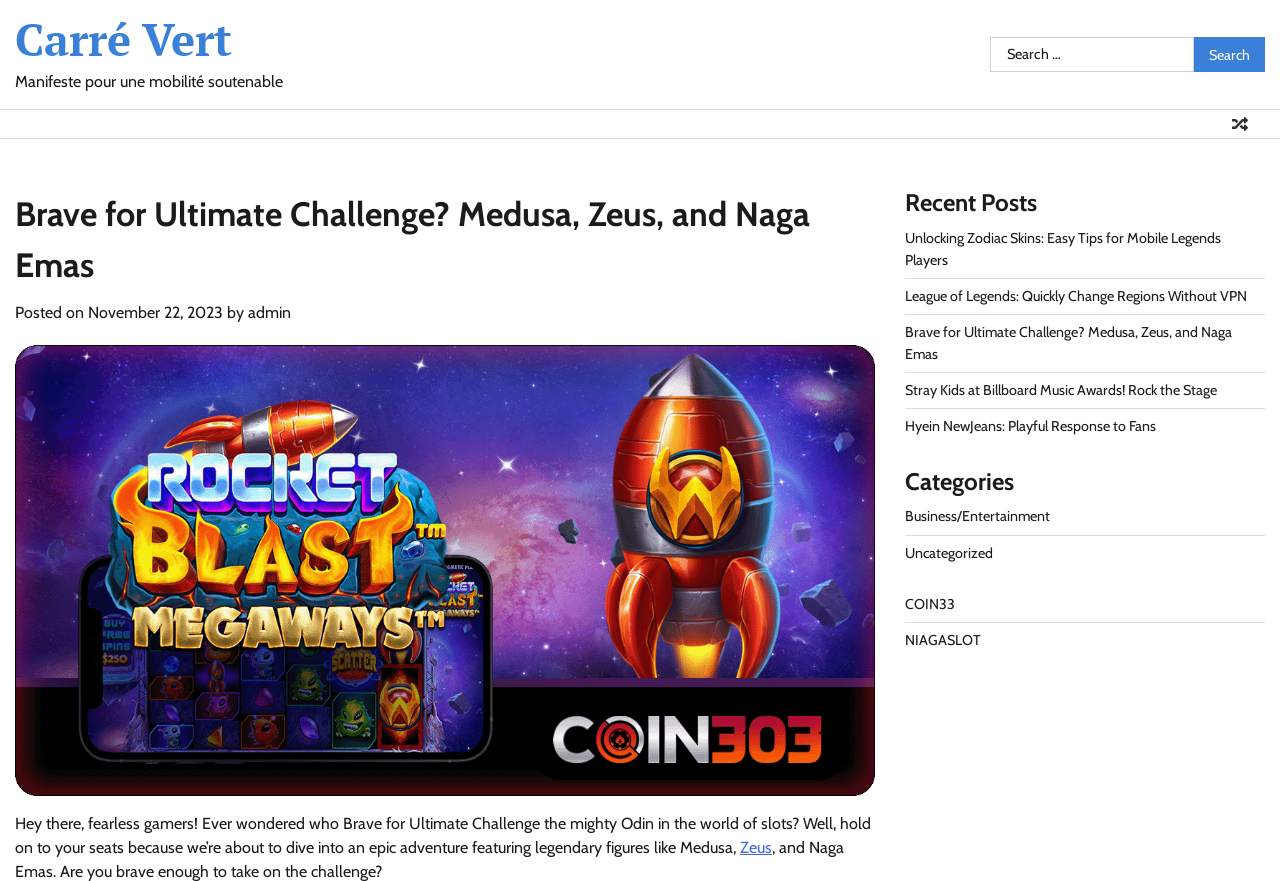What is the purpose of the search bar?
Give a one-word or short phrase answer based on the image.

To search for content